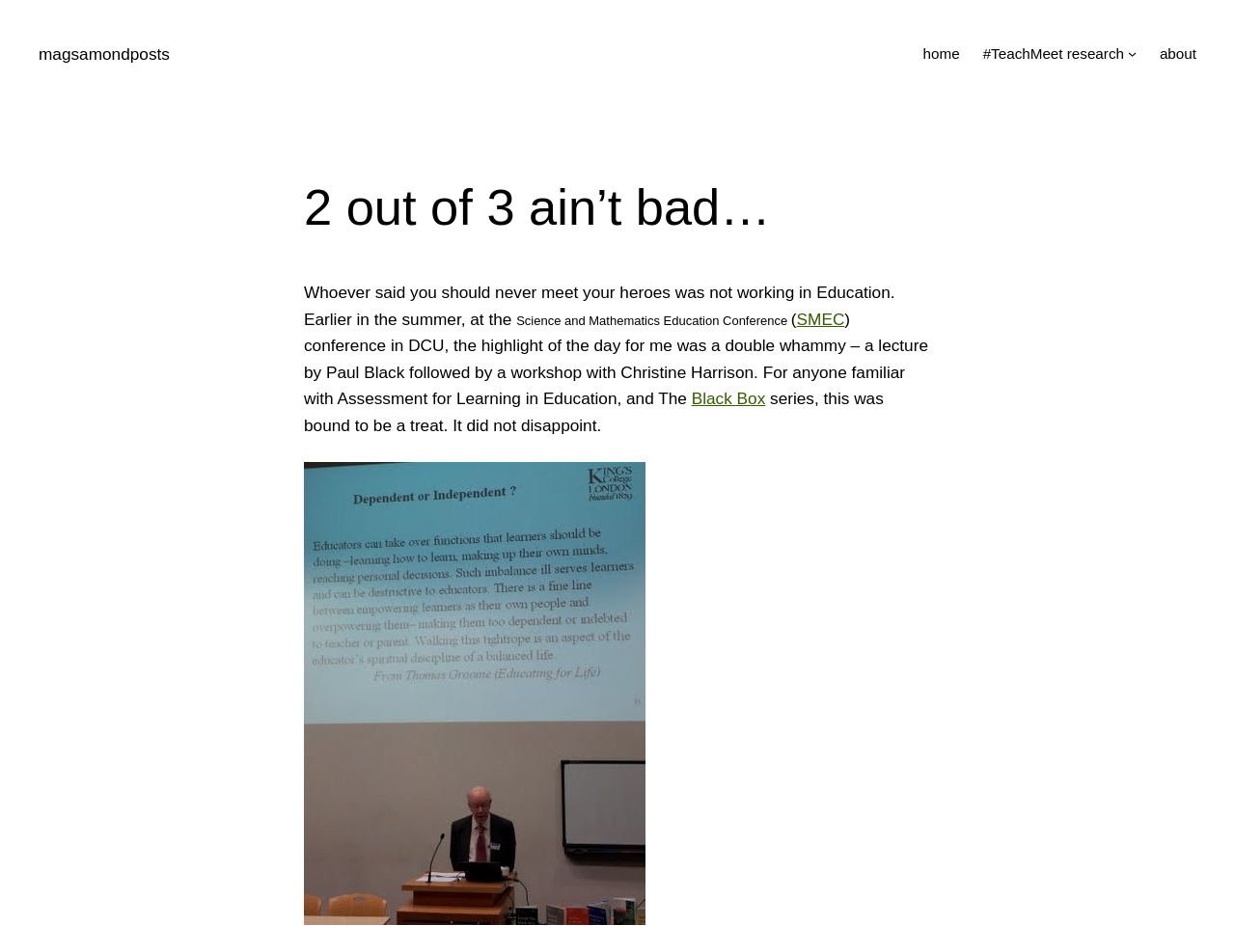Extract the bounding box coordinates for the described element: "Black Box". The coordinates should be represented as four float numbers between 0 and 1: [left, top, right, bottom].

[0.56, 0.409, 0.62, 0.429]